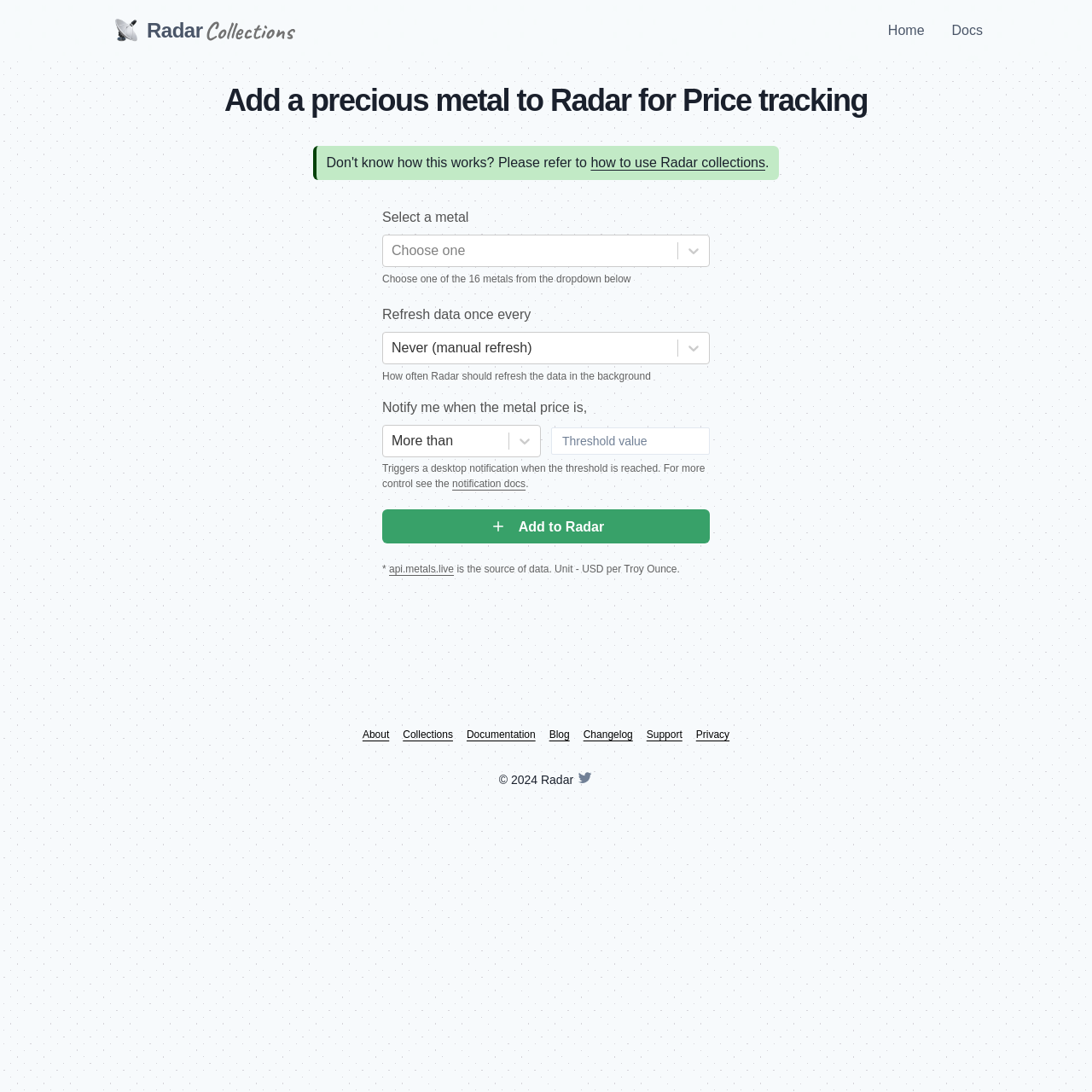Use a single word or phrase to answer the following:
What is the source of metal price data?

api.metals.live